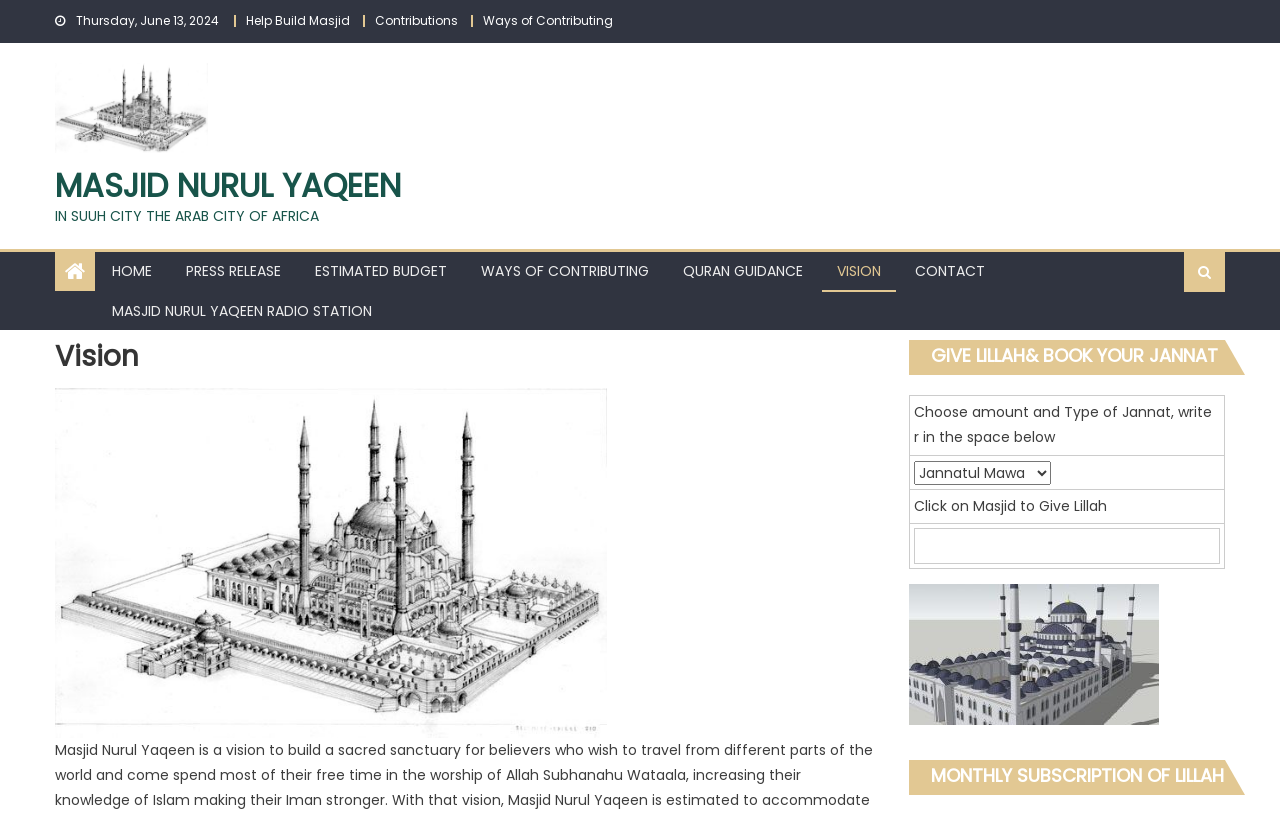Answer the following query with a single word or phrase:
What is the purpose of the 'MONTHLY SUBSCRIPTION OF LILLAH' section?

To set up a monthly donation